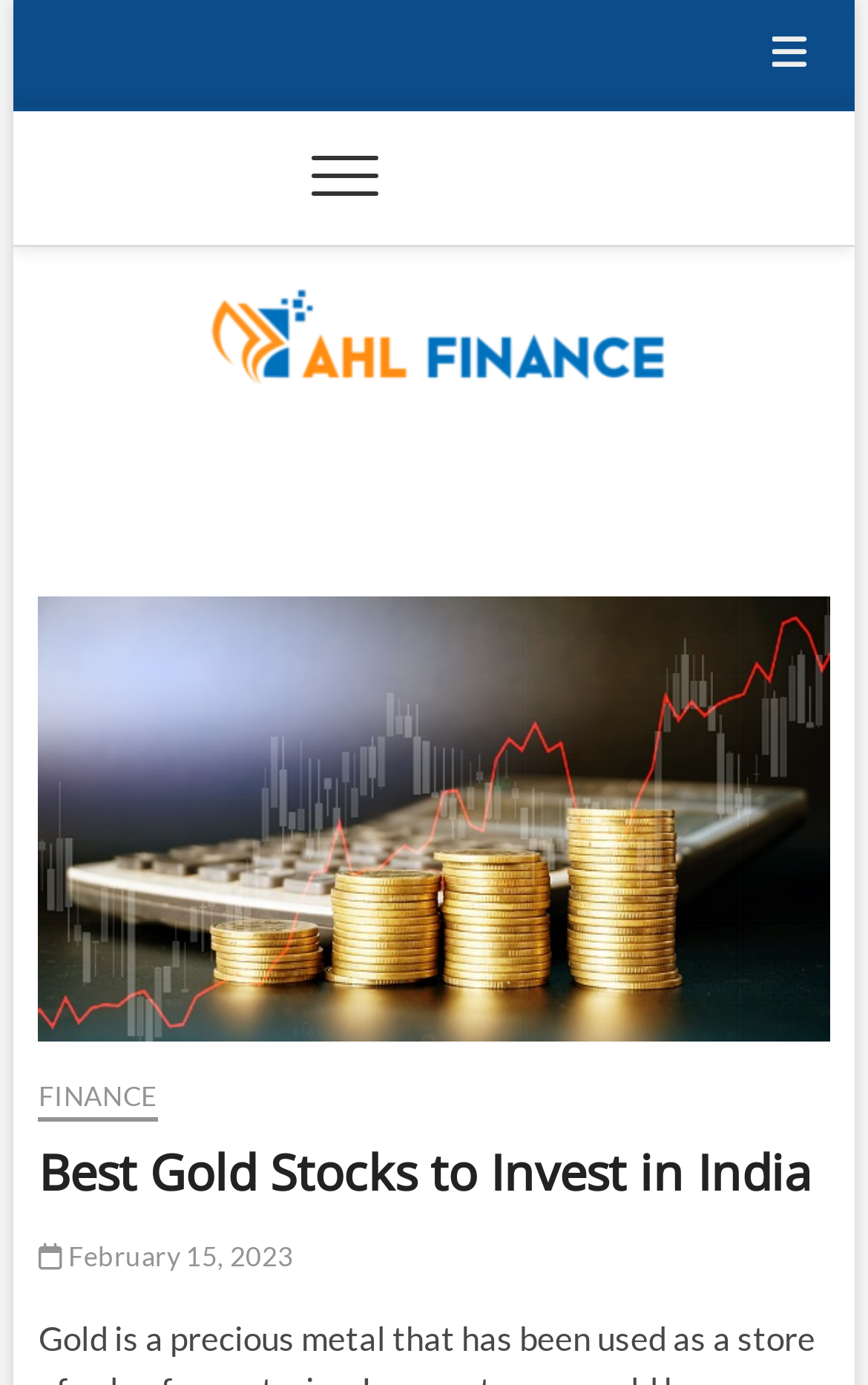Provide a single word or phrase to answer the given question: 
How many navigation menus are there?

2